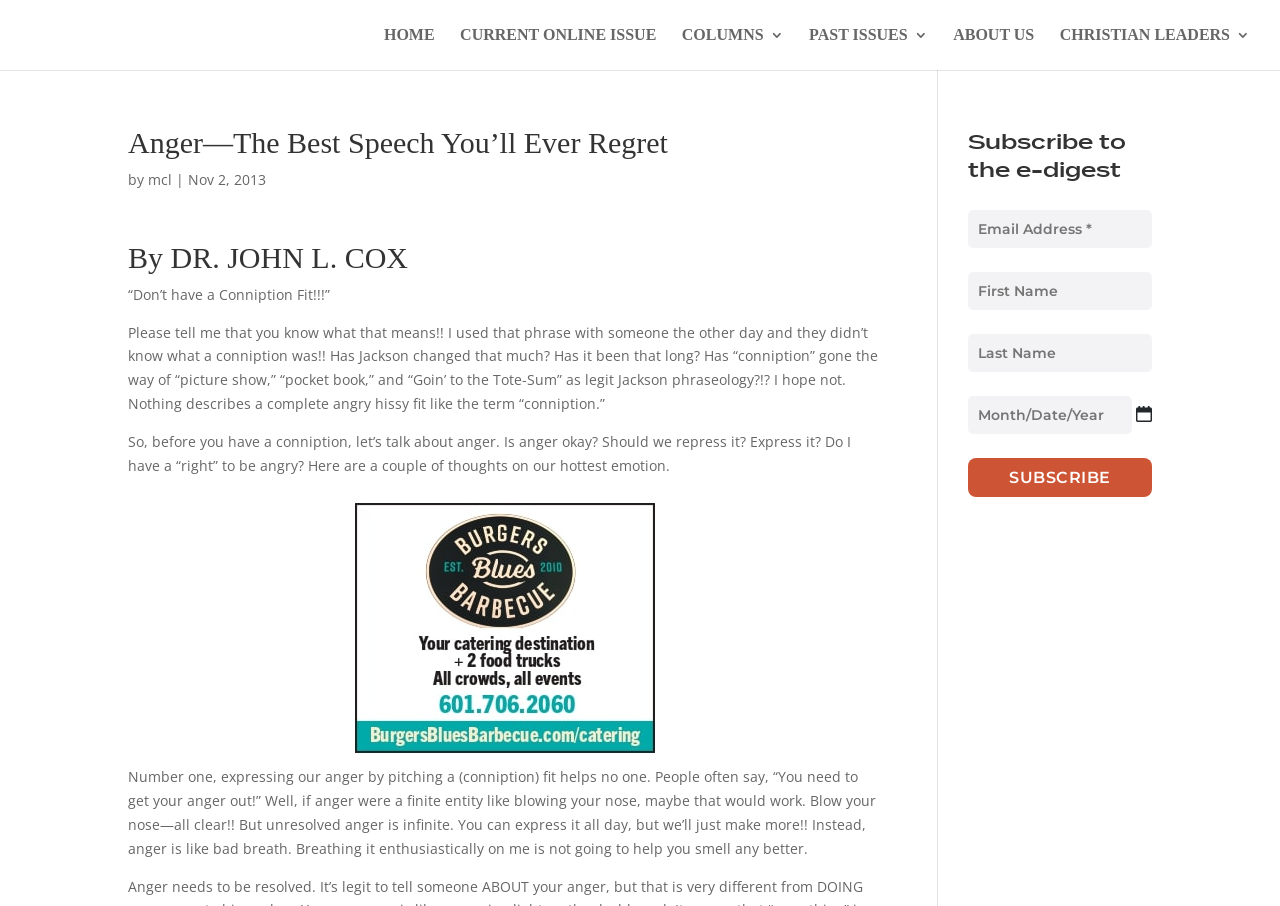Locate the bounding box coordinates of the clickable region to complete the following instruction: "Click the link to read the article by Dr. John L. Cox."

[0.116, 0.188, 0.134, 0.209]